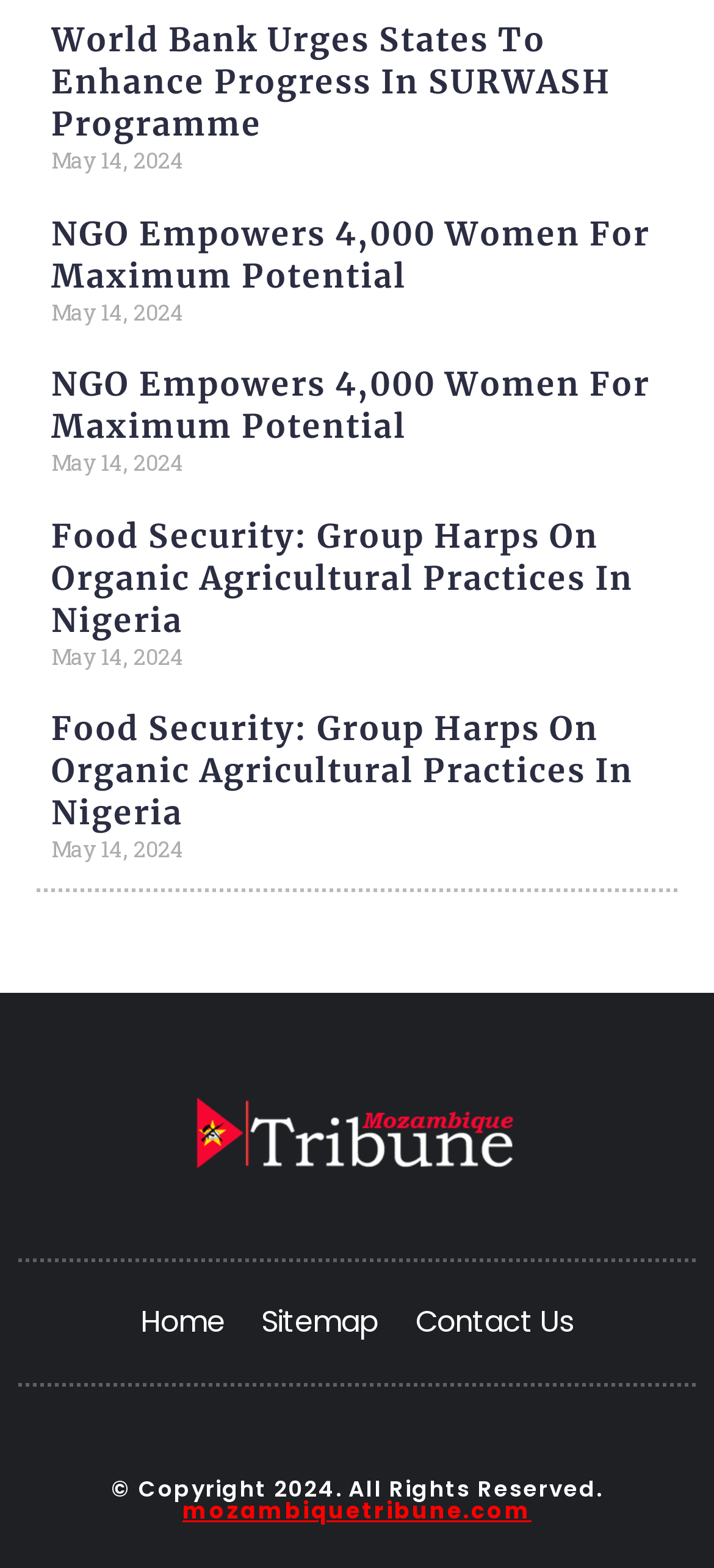Please indicate the bounding box coordinates for the clickable area to complete the following task: "Contact Us". The coordinates should be specified as four float numbers between 0 and 1, i.e., [left, top, right, bottom].

[0.556, 0.817, 0.829, 0.871]